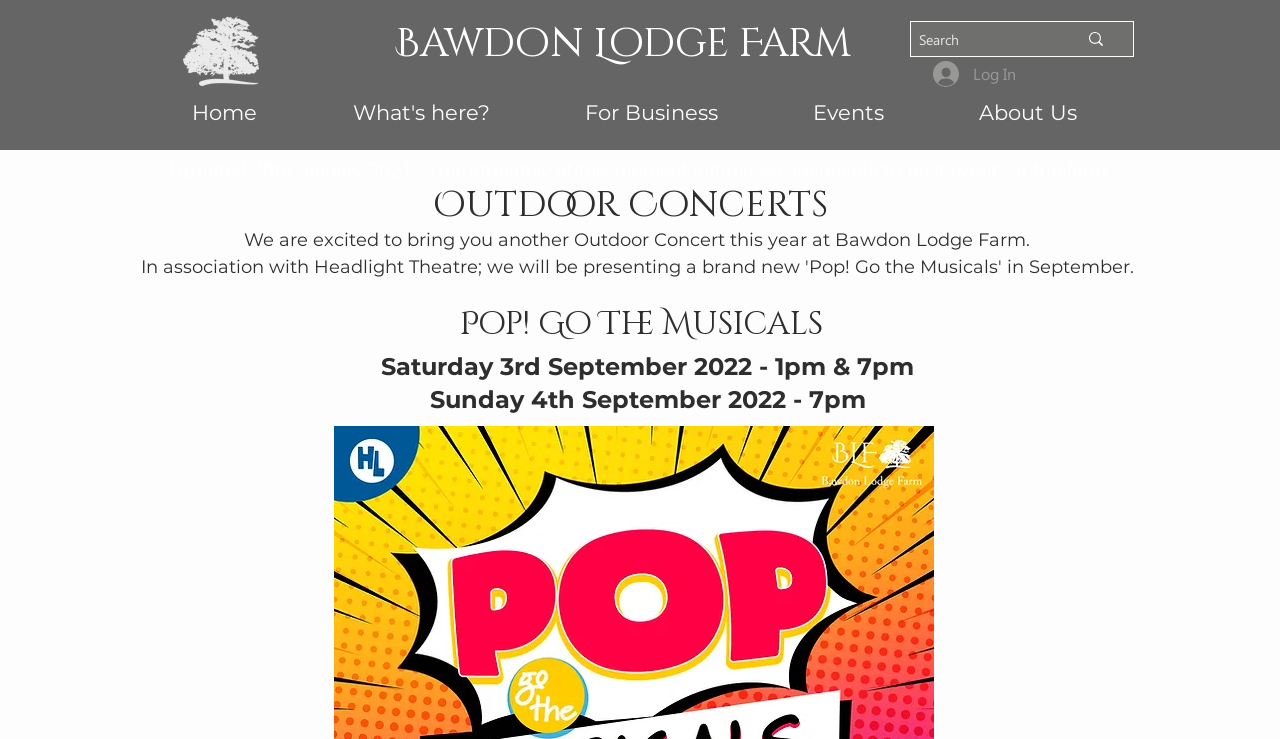Please find the top heading of the webpage and generate its text.

Bawdon Lodge Farm